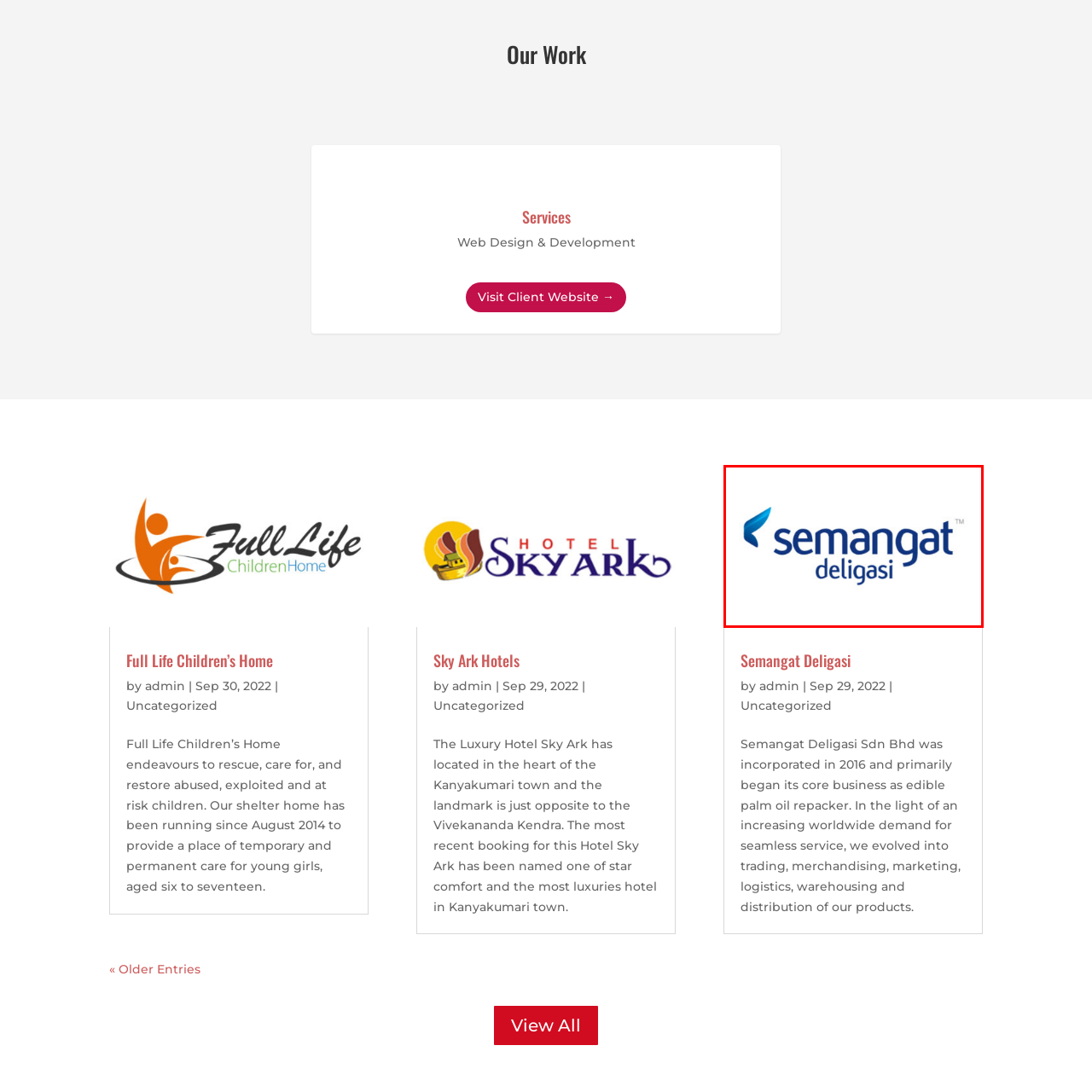Direct your attention to the area enclosed by the green rectangle and deliver a comprehensive answer to the subsequent question, using the image as your reference: 
What is the color of the stylized emblem?

The caption describes the stylized emblem accompanying the company name as blue, which suggests dynamism and forward movement, reflecting the company's evolution.